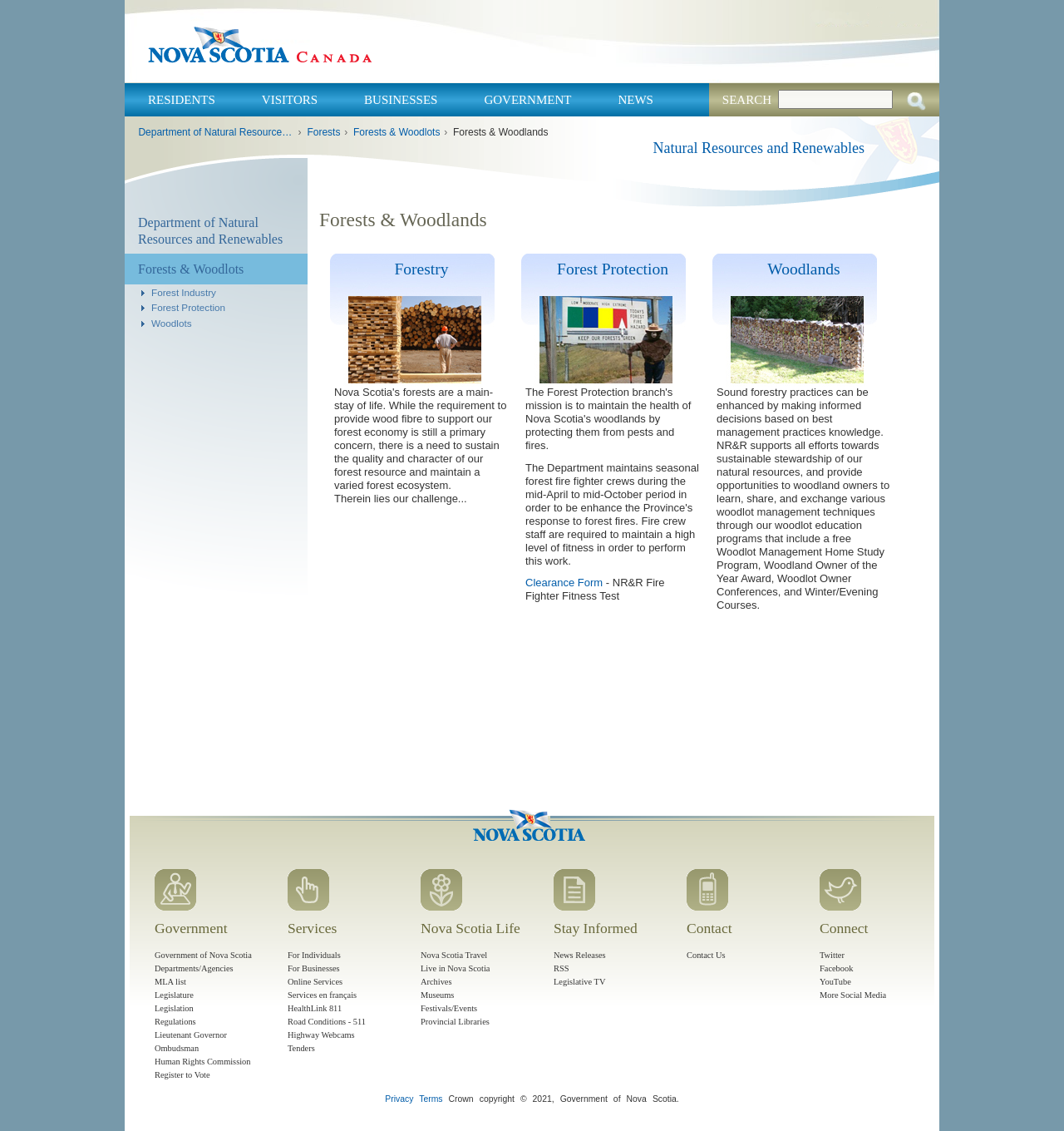Using the information in the image, could you please answer the following question in detail:
What is the purpose of the Forest Protection link?

I found the answer by looking at the links under the 'Forest Protection' heading, which include a clearance form and a fire fighter fitness test, indicating that the purpose of the Forest Protection link is to access these resources.